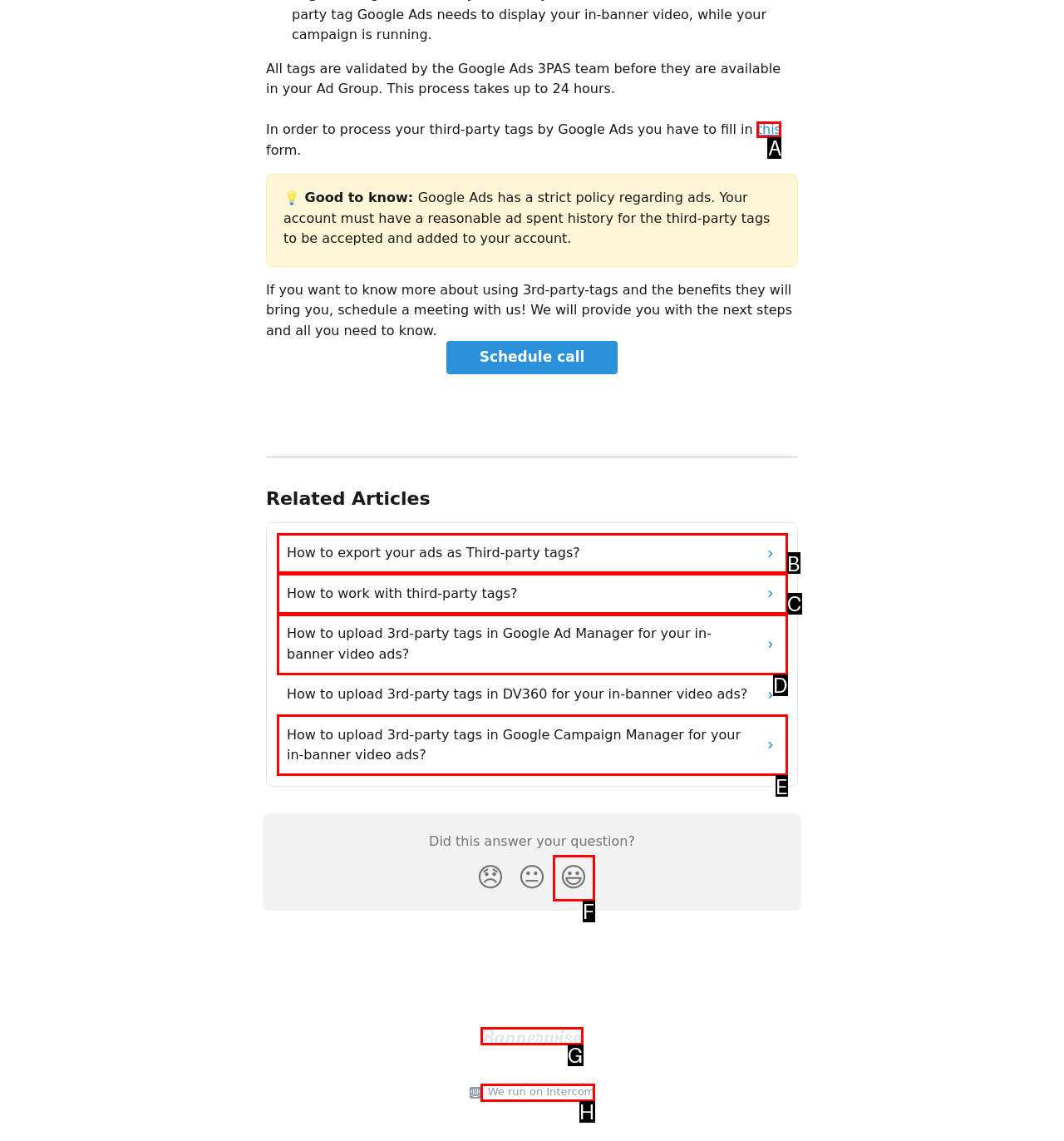Identify the HTML element that corresponds to the following description: Projects Provide the letter of the best matching option.

None